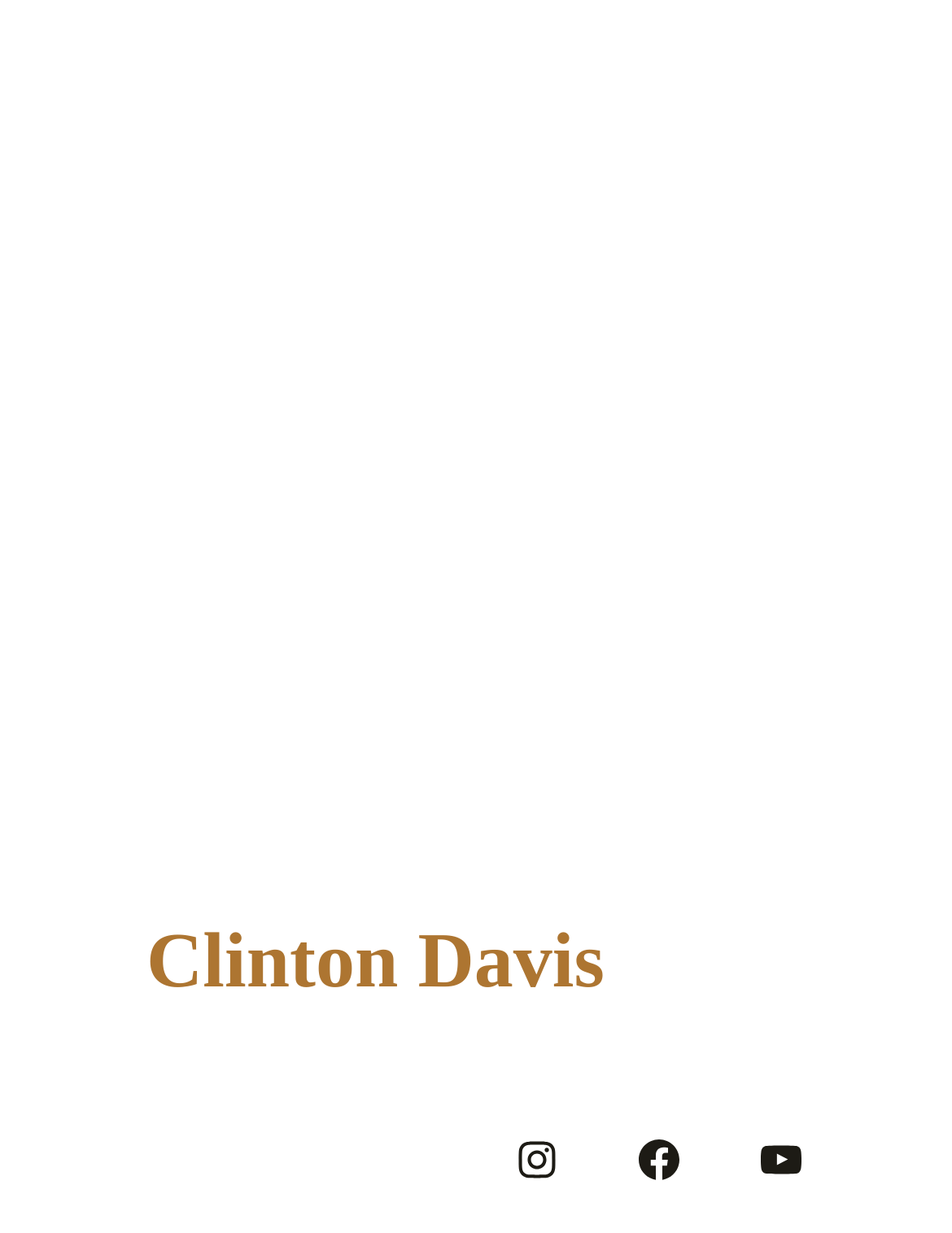Using the provided element description, identify the bounding box coordinates as (top-left x, top-left y, bottom-right x, bottom-right y). Ensure all values are between 0 and 1. Description: parent_node: MAY 12, 2024

None